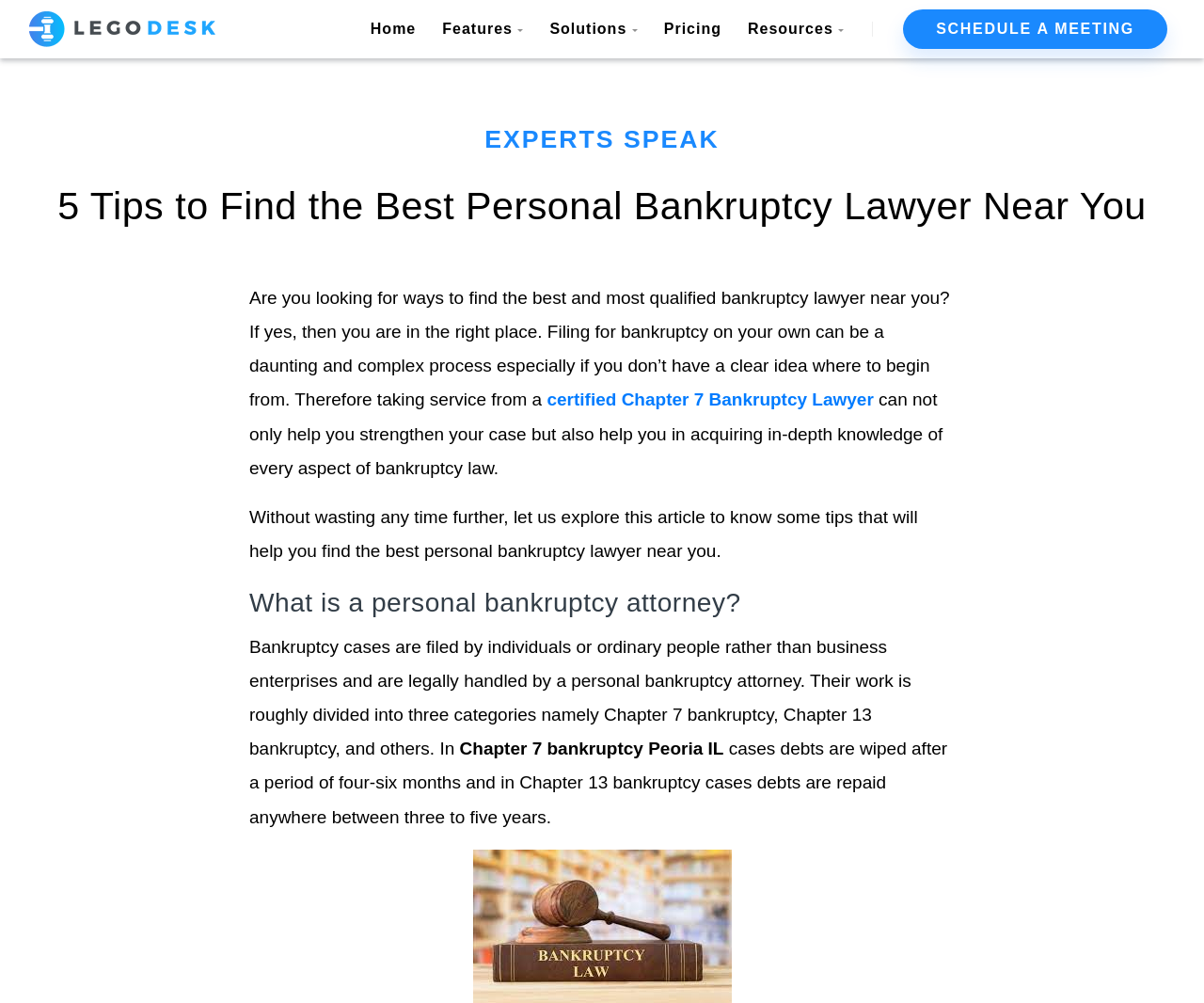What is the benefit of taking service from a certified Chapter 7 Bankruptcy Lawyer?
Provide an in-depth answer to the question, covering all aspects.

The webpage states that taking service from a certified Chapter 7 Bankruptcy Lawyer can not only help strengthen the user's case but also provide in-depth knowledge of every aspect of bankruptcy law. This suggests that the benefit of working with a certified lawyer is that they can provide expertise and guidance to improve the user's chances of success in their bankruptcy case.